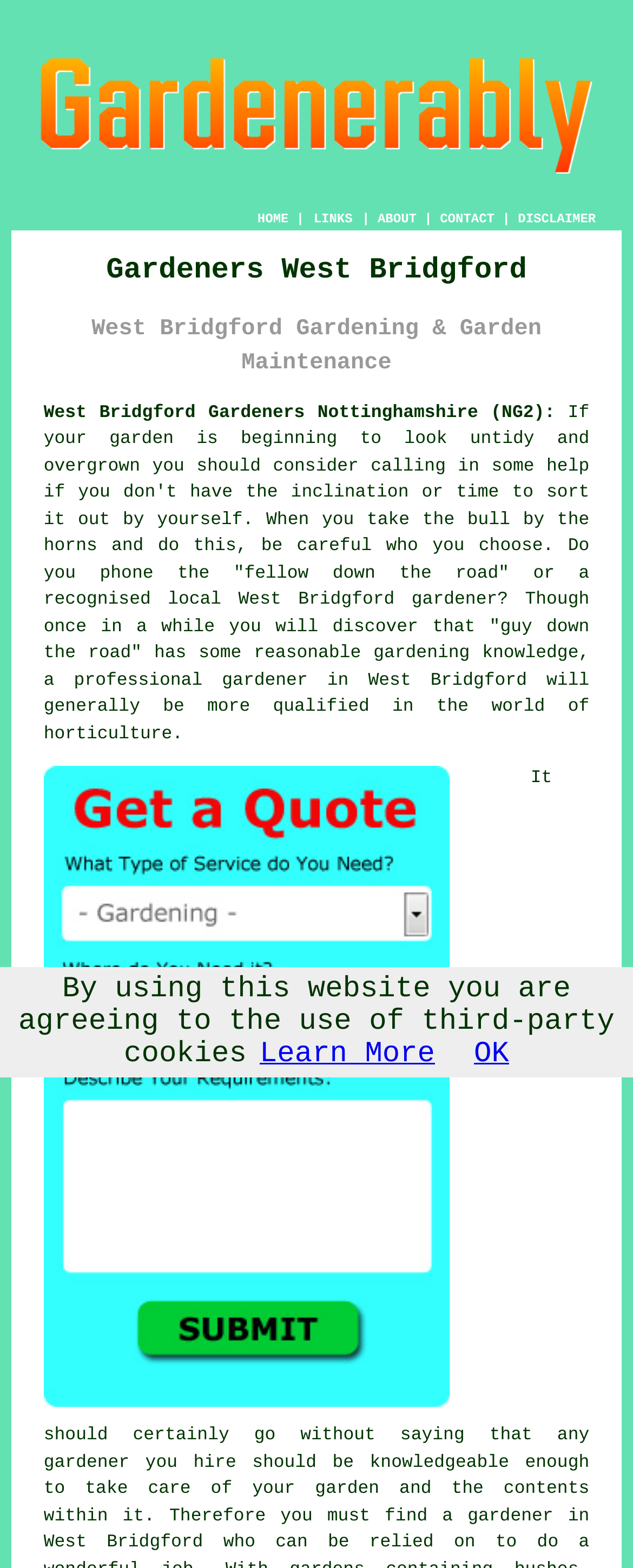Determine the bounding box coordinates of the clickable element necessary to fulfill the instruction: "Click the ABOUT link". Provide the coordinates as four float numbers within the 0 to 1 range, i.e., [left, top, right, bottom].

[0.597, 0.136, 0.658, 0.145]